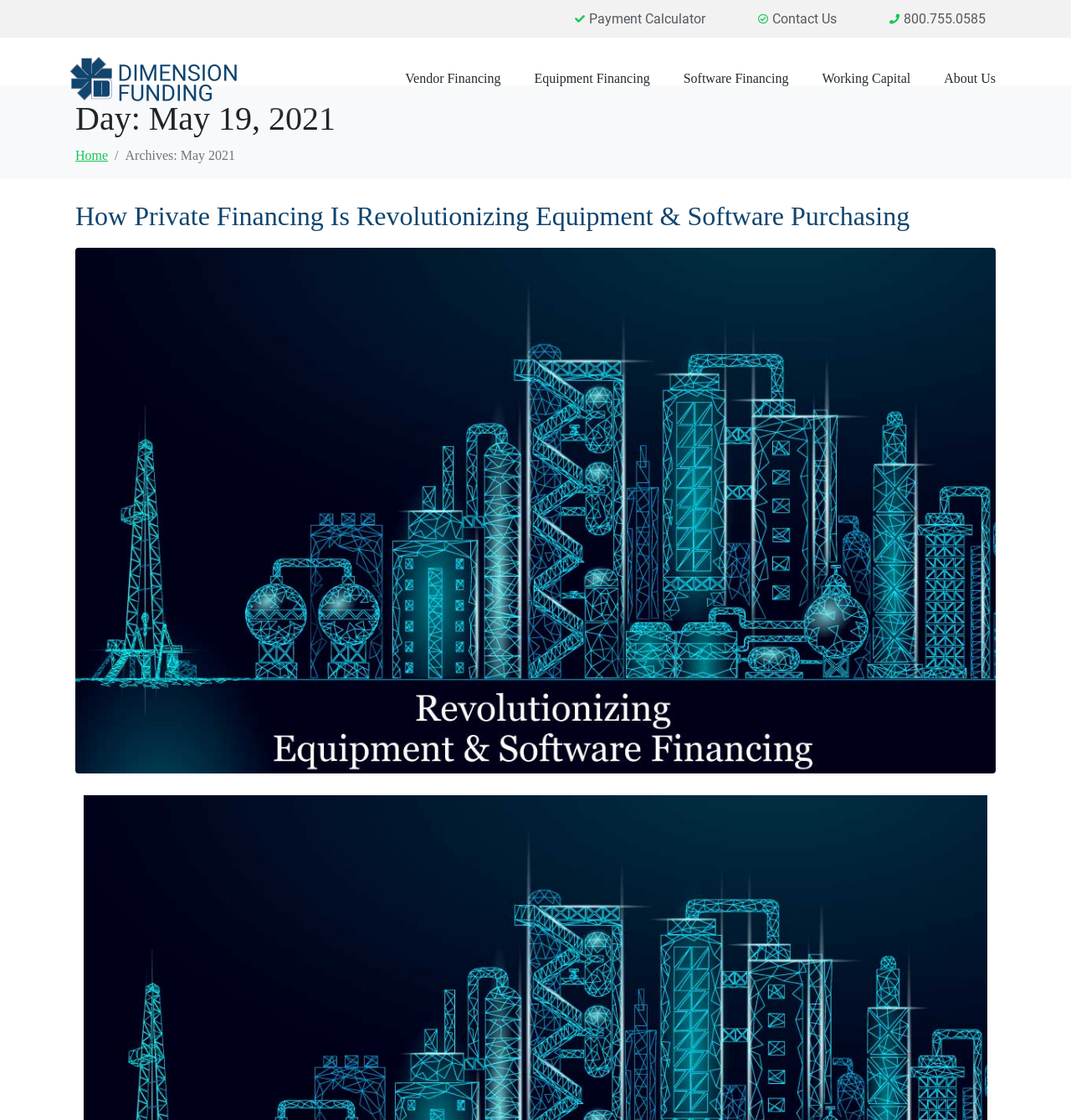Provide an in-depth caption for the elements present on the webpage.

The webpage is about Dimension Funding, a financing company. At the top left, there is a logo of Dimension Funding, which is an image. To the right of the logo, there are several links, including "Payment Calculator", "Contact Us", and a phone number "800.755.0585". 

Below the logo and links, there is a horizontal menu with several links, including "Vendor Financing", "Equipment Financing", "Software Financing", "Working Capital", and "About Us". 

On the left side of the page, there is a section with a heading "Day: May 19, 2021" and a link to "Home". Below this section, there is a text "Archives: May 2021". 

The main content of the page is an article with a heading "How Private Financing Is Revolutionizing Equipment & Software Purchasing". The article has a link with the same title. Below the article title, there is an image related to "Equipment & Software Financing", which takes up most of the page's width. There is also a link to "Equipment & Software Financing" below the image.